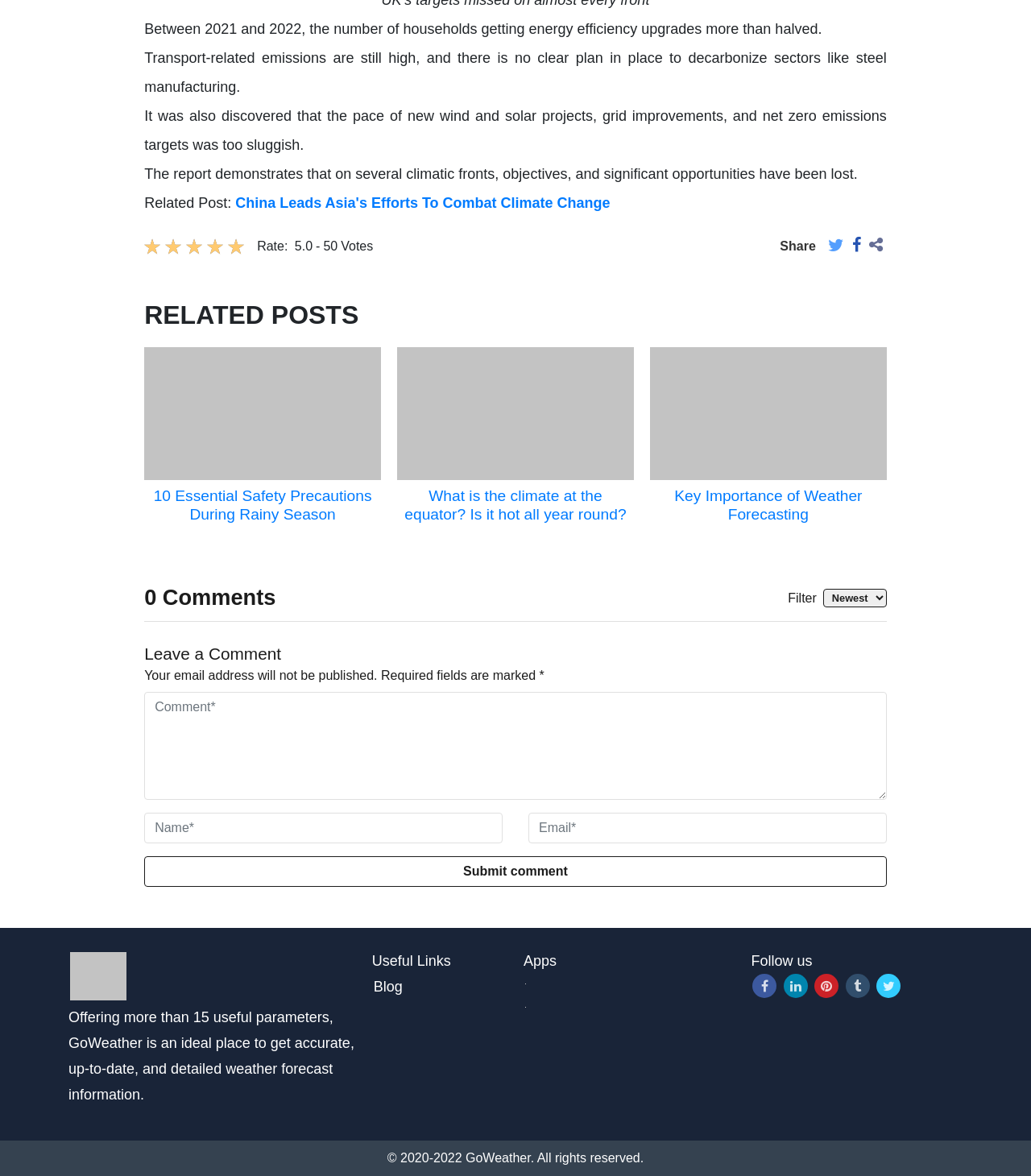What is the name of the website?
Can you offer a detailed and complete answer to this question?

The name of the website can be found in the static text element at the bottom of the webpage, which says 'goweatherforecast.com'. This is likely the name of the website.